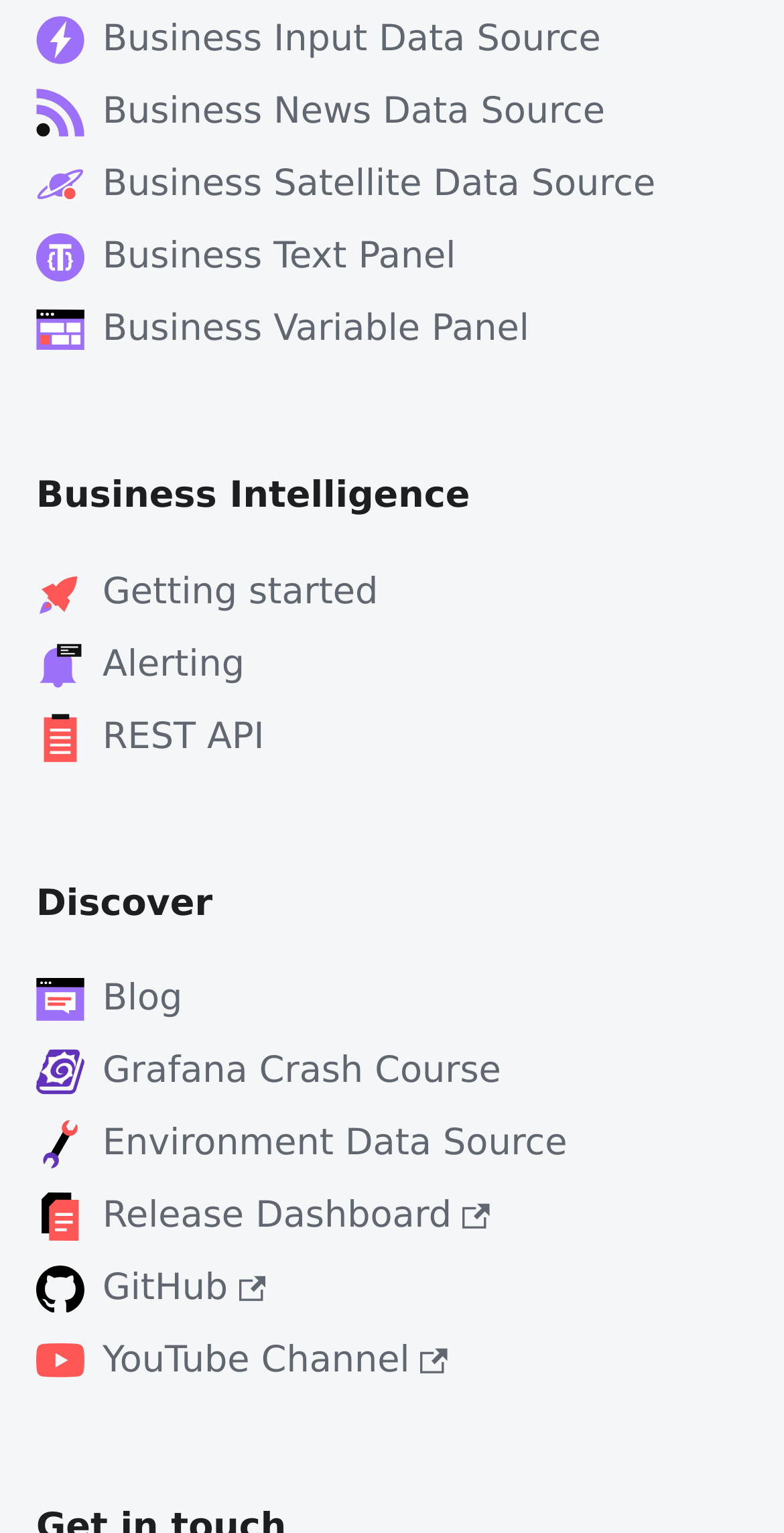Please specify the bounding box coordinates of the clickable region to carry out the following instruction: "View Business Intelligence". The coordinates should be four float numbers between 0 and 1, in the format [left, top, right, bottom].

[0.046, 0.31, 0.599, 0.337]